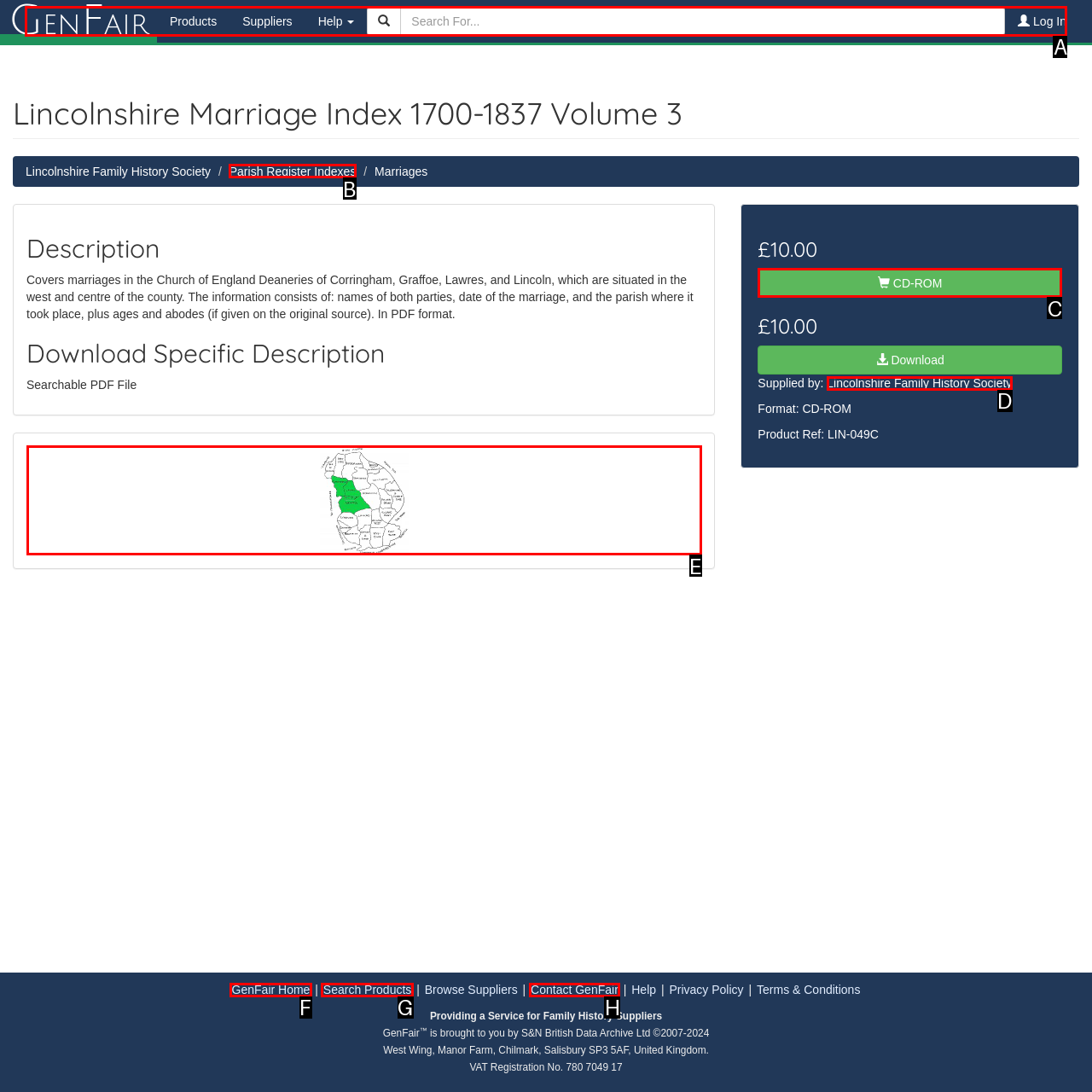Identify the HTML element to click to execute this task: Search for products Respond with the letter corresponding to the proper option.

A